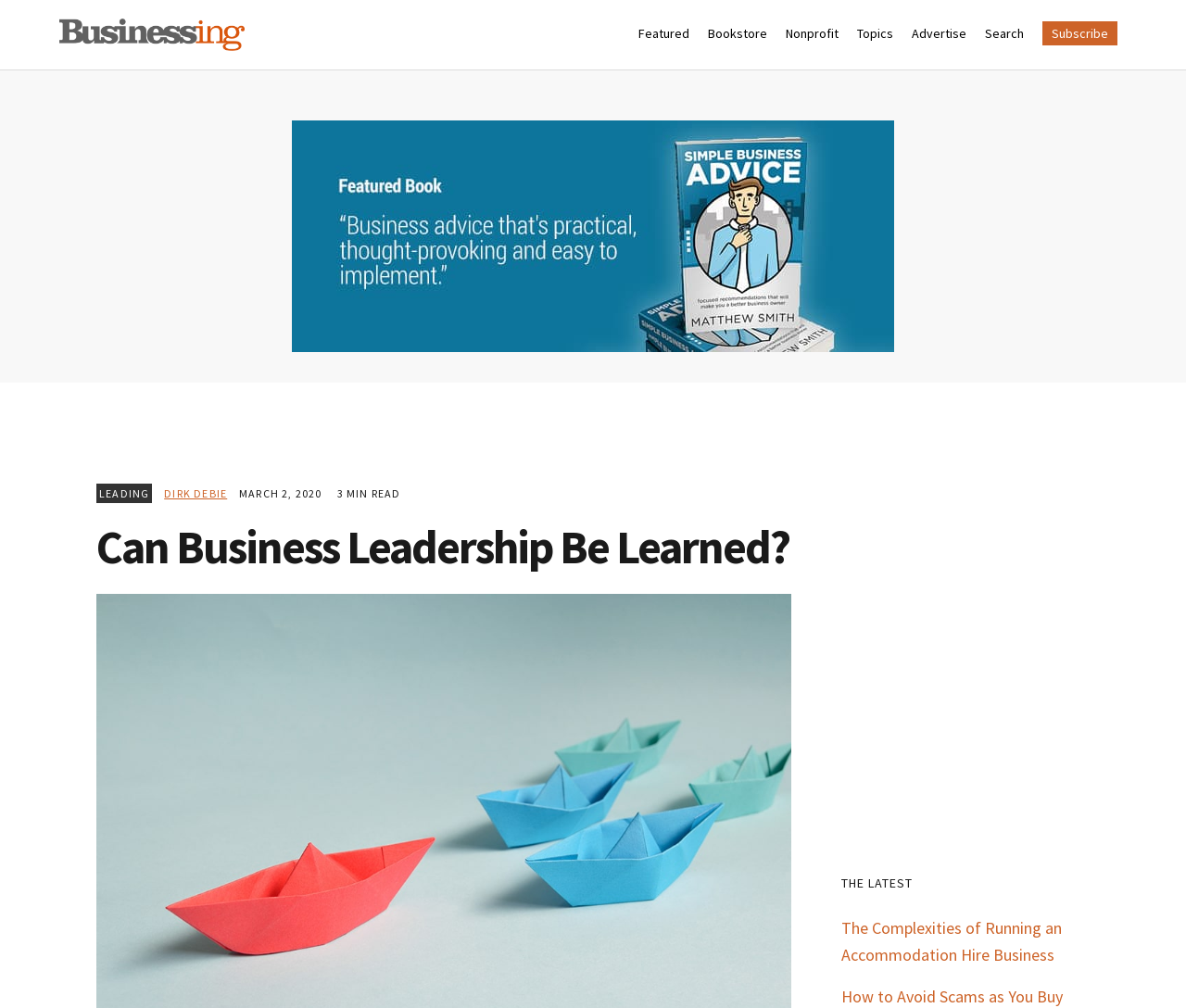Please determine the bounding box coordinates for the UI element described as: "Subscribe".

[0.879, 0.012, 0.942, 0.036]